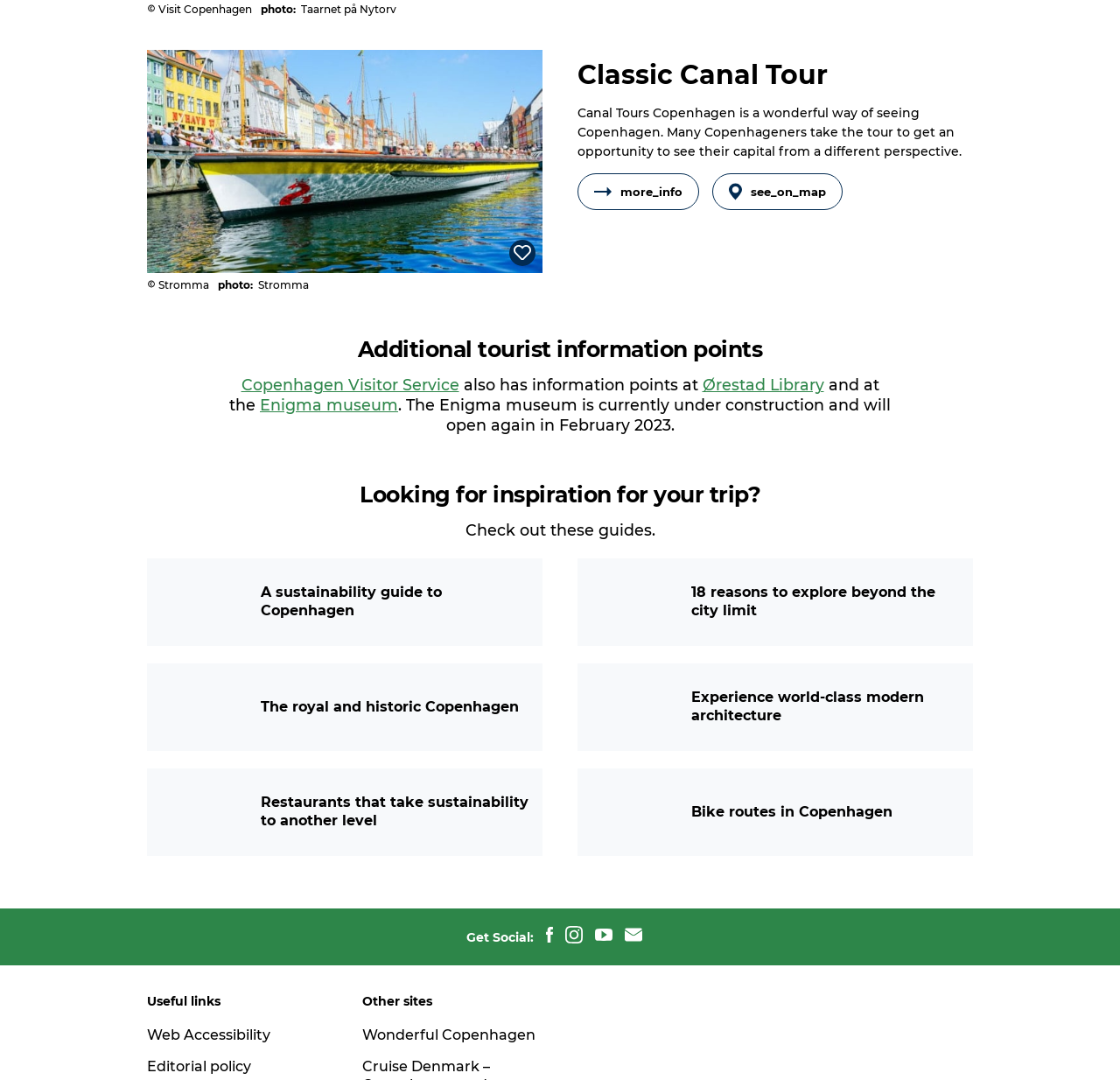Please answer the following question as detailed as possible based on the image: 
What is the name of the city being promoted?

The webpage is promoting Copenhagen as a tourist destination, and the text 'Visit Copenhagen' is prominently displayed at the top of the page.